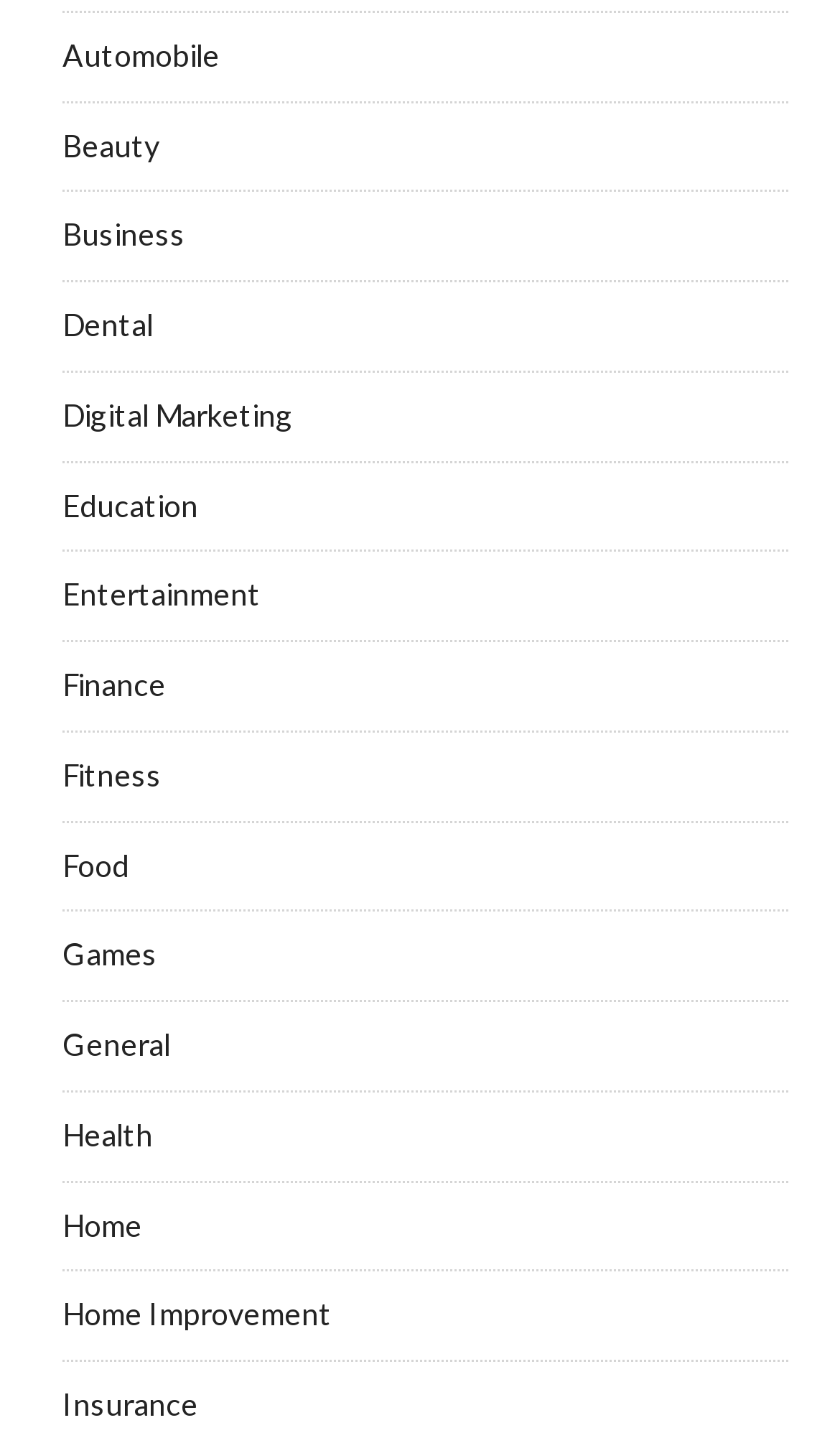How many categories are listed?
Using the visual information, respond with a single word or phrase.

18